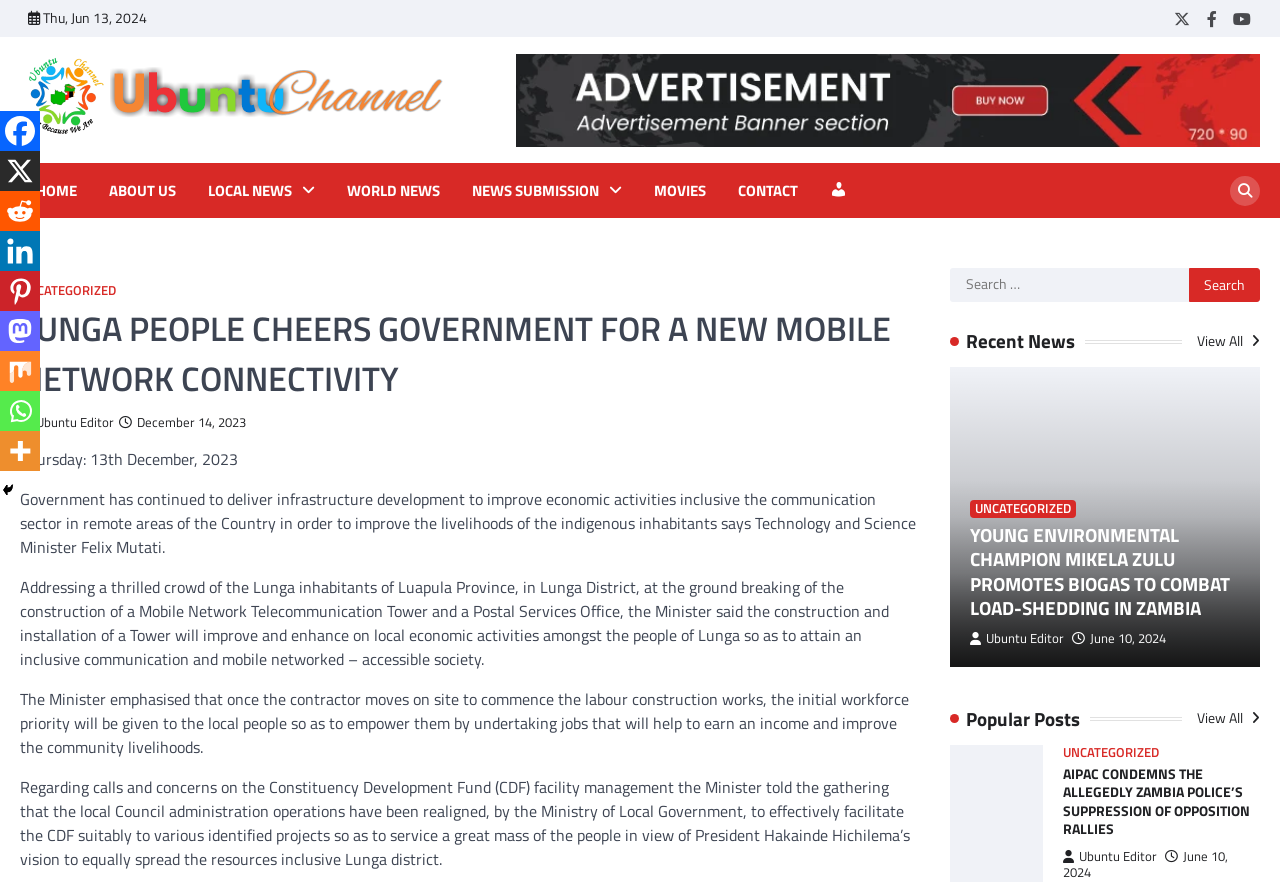Articulate a detailed summary of the webpage's content and design.

This webpage is about a news article titled "LUNGA PEOPLE CHEERS GOVERNMENT FOR A NEW MOBILE NETWORK CONNECTIVITY" from Ubuntu Channel. At the top of the page, there is a date "Thu, Jun 13, 2024" and social media links to Twitter, Facebook, and YouTube. Below that, there is a link to "Ubuntu Channel" with an accompanying image.

On the left side of the page, there is a menu with links to "HOME", "ABOUT US", "LOCAL NEWS", "WORLD NEWS", "NEWS SUBMISSION", "MOVIES", "CONTACT", and "LOGIN". There is also a search bar with a button to search for specific news articles.

The main content of the page is the news article, which discusses the government's efforts to improve infrastructure development in remote areas of the country. The article is divided into several paragraphs, with the first paragraph stating that the government has continued to deliver infrastructure development to improve economic activities in remote areas. The subsequent paragraphs provide more details about the government's plans and initiatives.

At the bottom of the page, there is a section titled "Recent News" with a link to view all recent news articles. There are also several social media links to share the article on various platforms.

There are a total of 7 images on the page, including the Ubuntu Channel image, an advertisement image, and several social media icons.